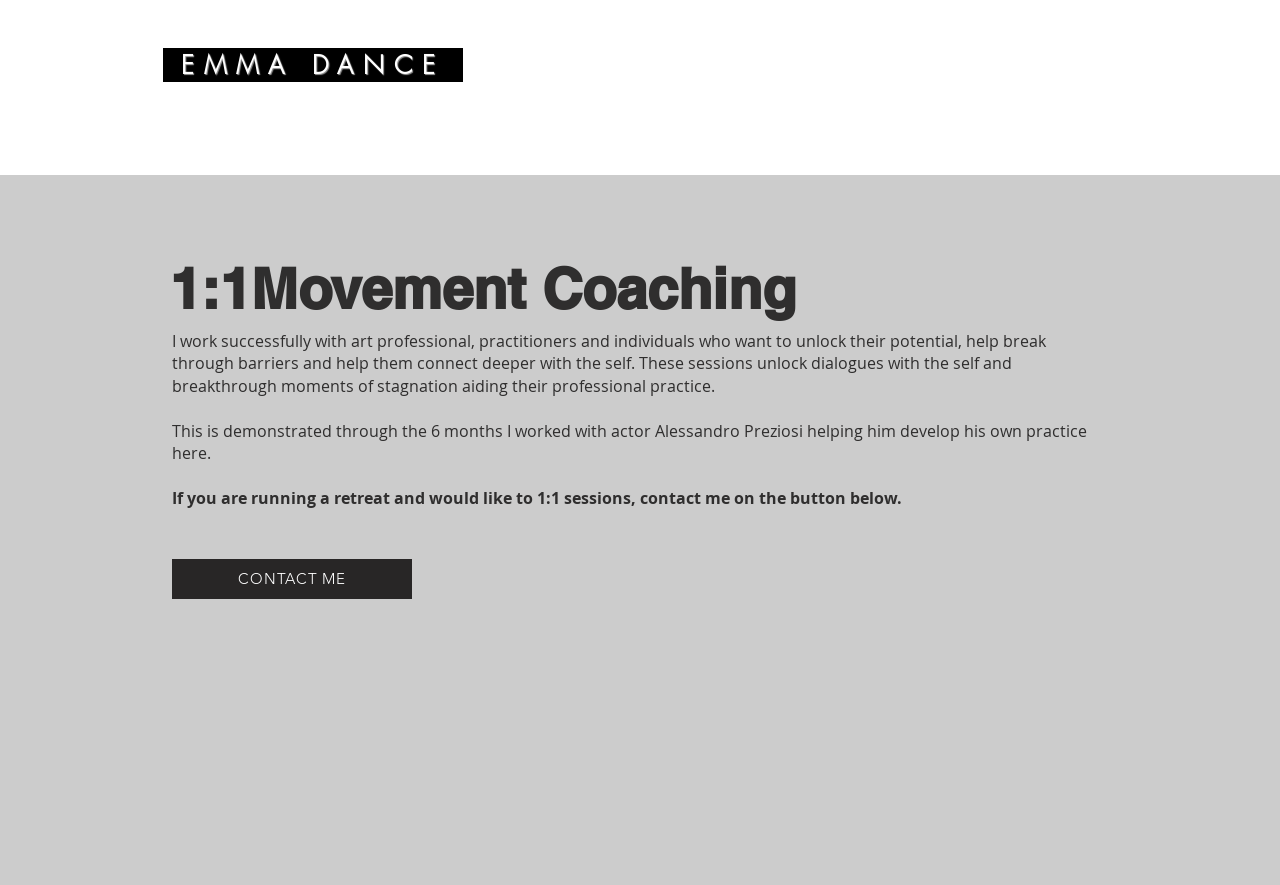Give a detailed explanation of the elements present on the webpage.

The webpage is about 1:1 movement coaching services offered by Emma Dance. At the top left, there is a large heading "EMMA DANCE" which is also a link. To the right of this heading, there is a navigation menu labeled "Sito" that contains links to different pages, including "Home", "Classes/1:1/ Funky Friday", "Movement/Theatre labs", and "More".

Below the navigation menu, there is a prominent heading "1:1 Movement Coaching" that spans almost the entire width of the page. Underneath this heading, there is a block of text that describes the coaching services, stating that Emma Dance works with art professionals and individuals to help them unlock their potential and break through barriers. The text also mentions a specific example of her work with actor Alessandro Preziosi.

Further down, there is another block of text that invites readers to contact Emma Dance if they are interested in 1:1 sessions for their retreat. Below this text, there is a prominent "CONTACT ME" link. Overall, the webpage has a simple and clean layout, with a focus on showcasing Emma Dance's coaching services and expertise.